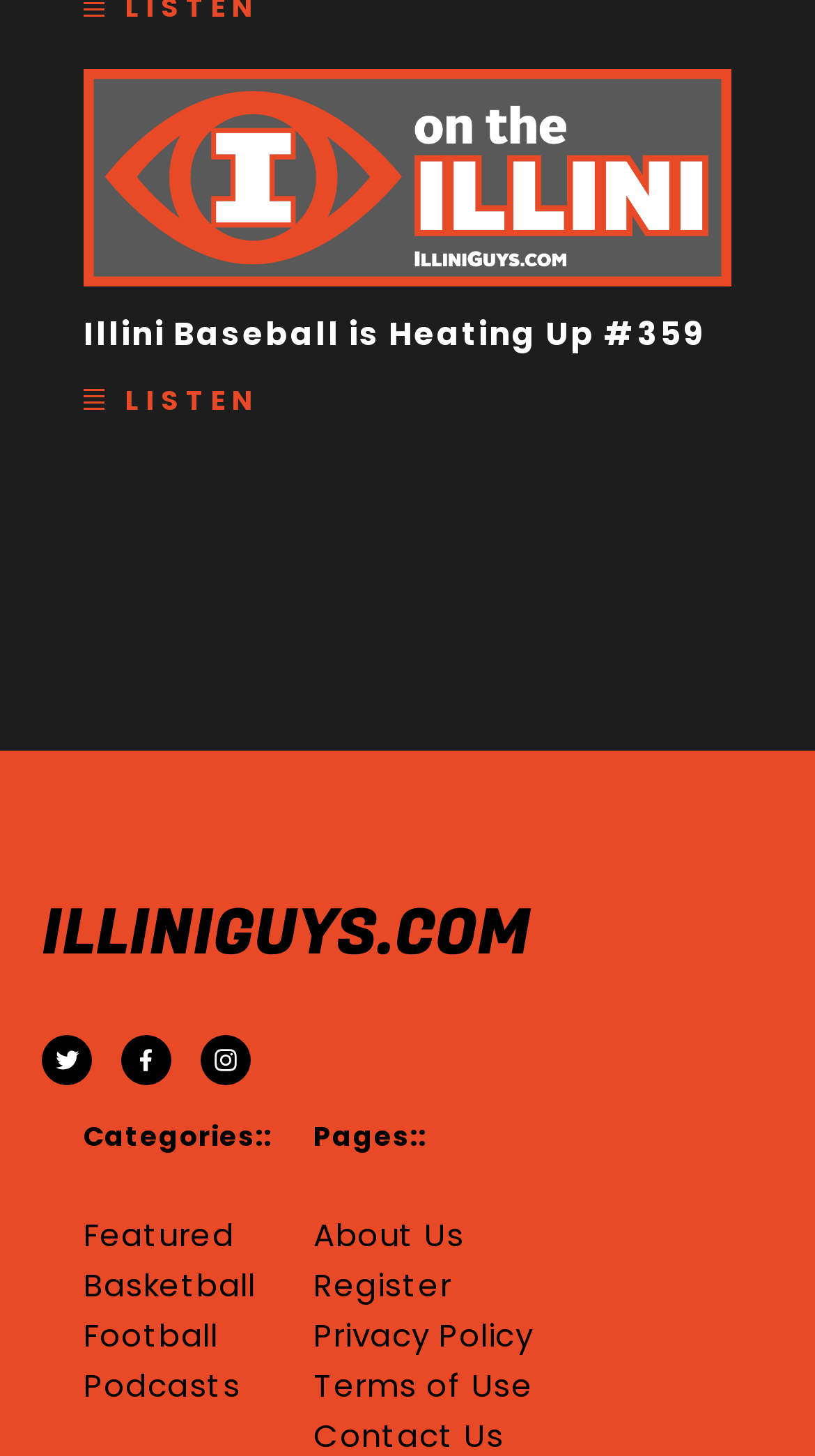Identify the bounding box coordinates for the UI element described as follows: name="email" placeholder="Email". Use the format (top-left x, top-left y, bottom-right x, bottom-right y) and ensure all values are floating point numbers between 0 and 1.

None